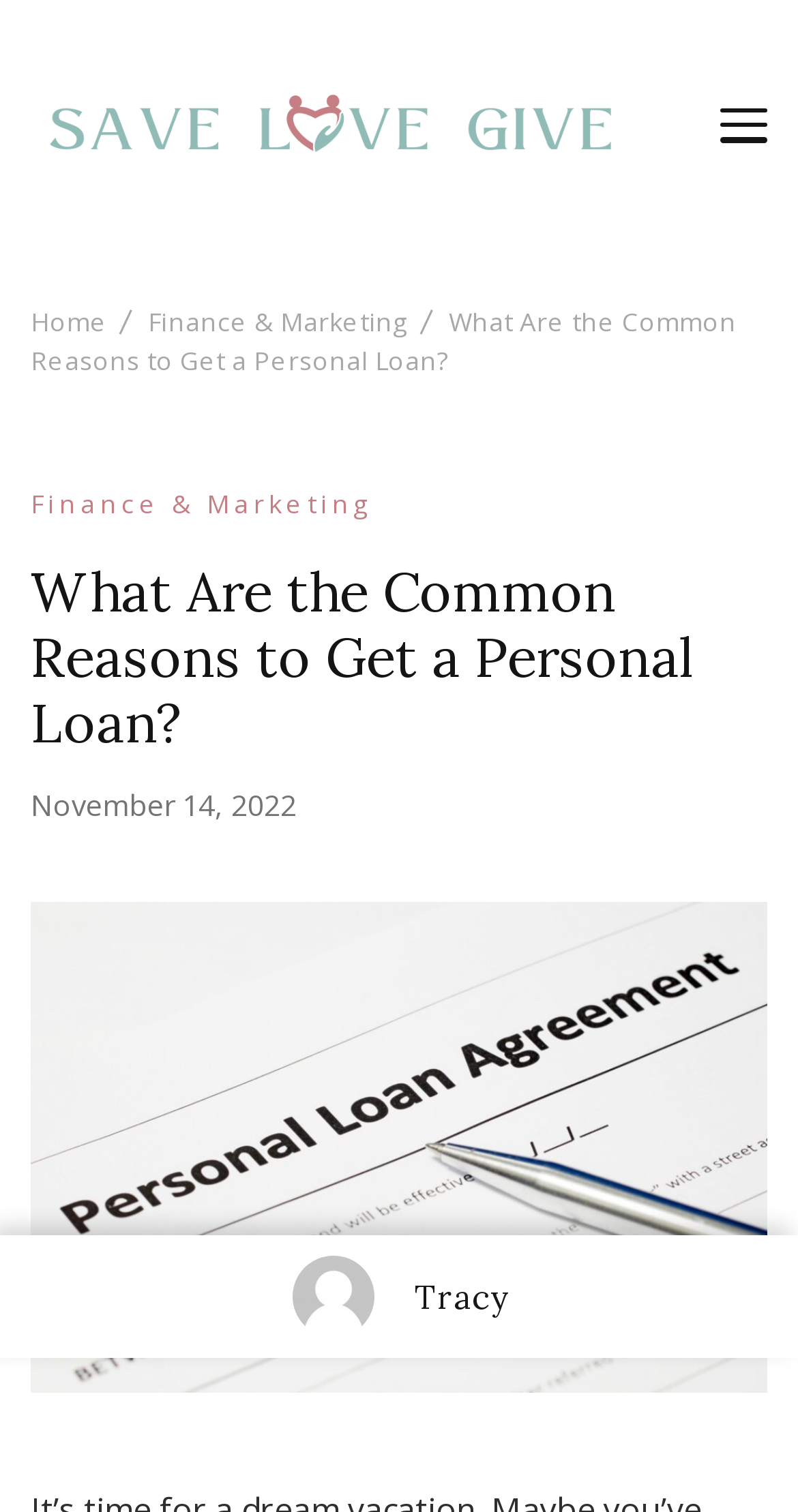Find the bounding box coordinates of the element I should click to carry out the following instruction: "Click the 'Finance & Marketing' link".

[0.186, 0.201, 0.511, 0.224]